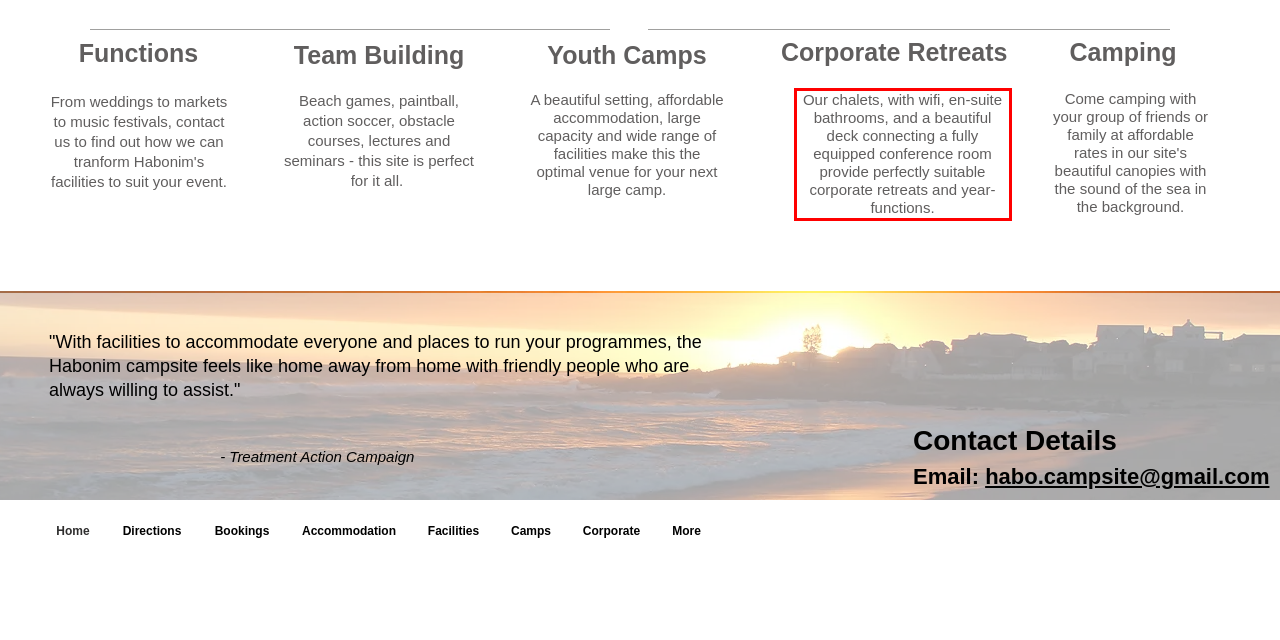You have a screenshot of a webpage where a UI element is enclosed in a red rectangle. Perform OCR to capture the text inside this red rectangle.

Our chalets, with wifi, en-suite bathrooms, and a beautiful deck connecting a fully equipped conference room provide perfectly suitable corporate retreats and year-functions.